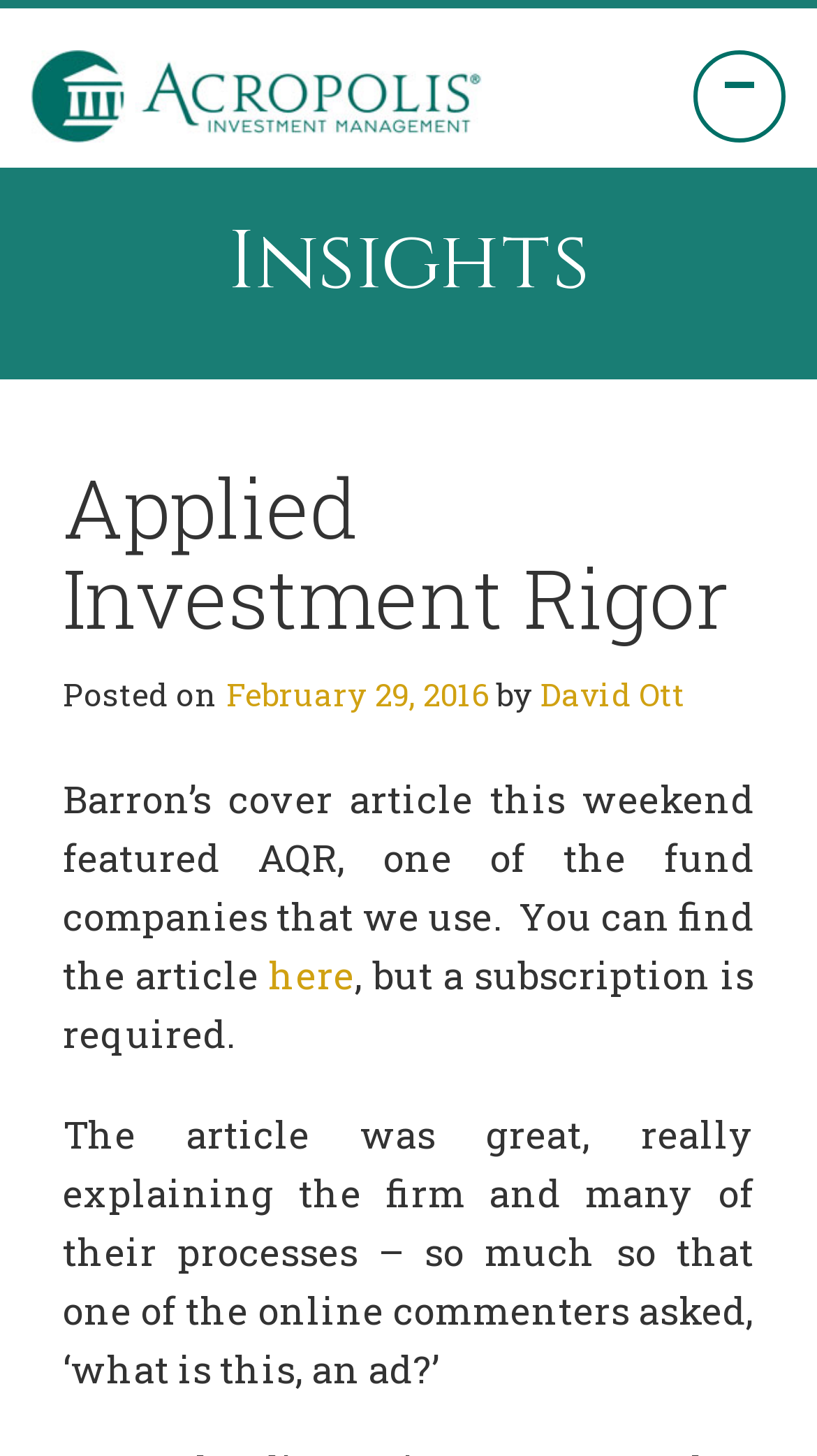Please predict the bounding box coordinates (top-left x, top-left y, bottom-right x, bottom-right y) for the UI element in the screenshot that fits the description: alt="Acropolis Logo"

[0.038, 0.035, 0.408, 0.107]